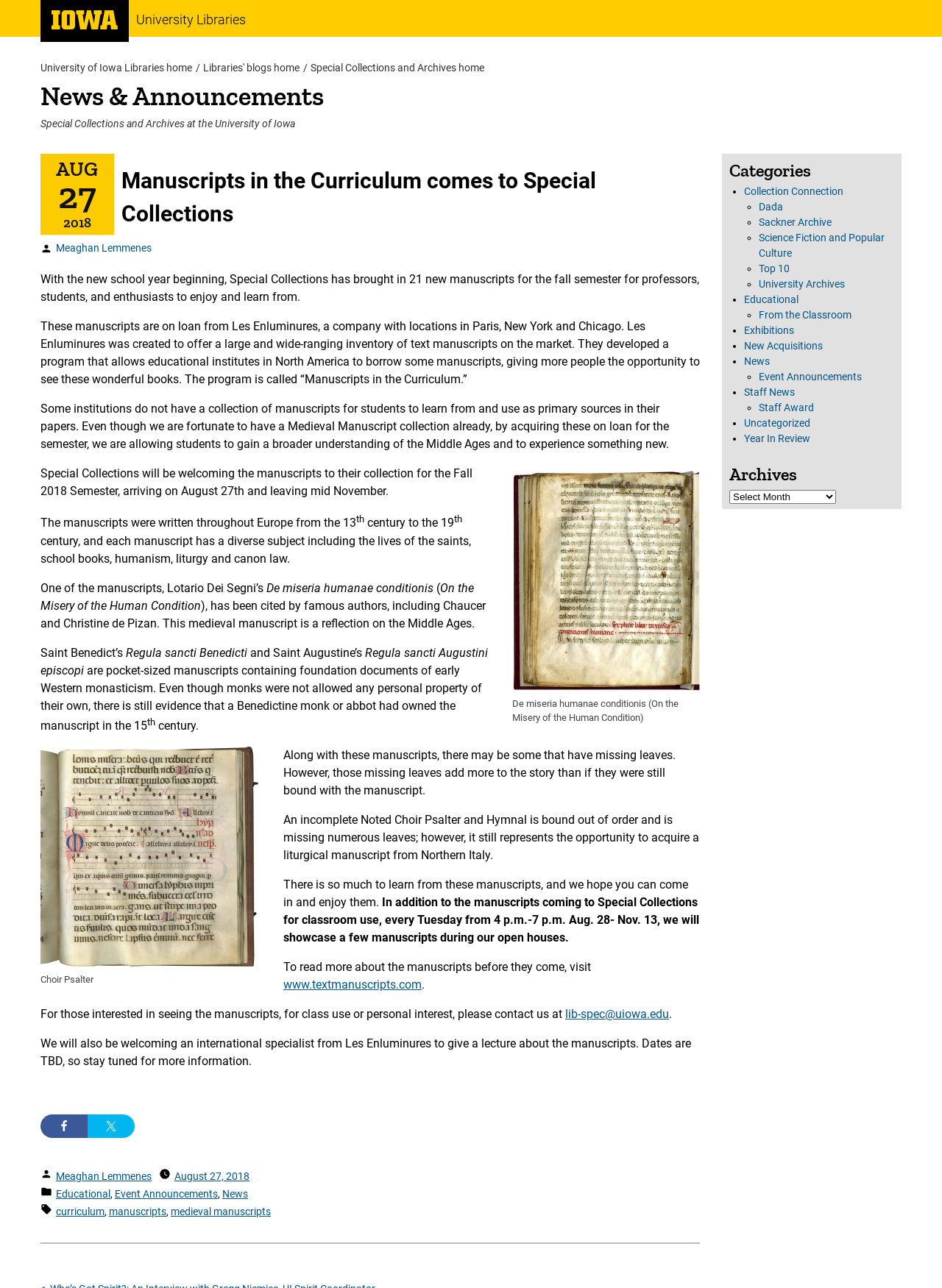What is the name of the company that developed the program 'Manuscripts in the Curriculum'?
Please craft a detailed and exhaustive response to the question.

I found the answer by looking at the static text element with the text 'Les Enluminures was created to offer a large and wide-ranging inventory of text manuscripts on the market. They developed a program that allows educational institutes in North America to borrow some manuscripts, giving more people the opportunity to see these wonderful books. The program is called “Manuscripts in the Curriculum.”' This suggests that Les Enluminures is the company that developed the program 'Manuscripts in the Curriculum'.